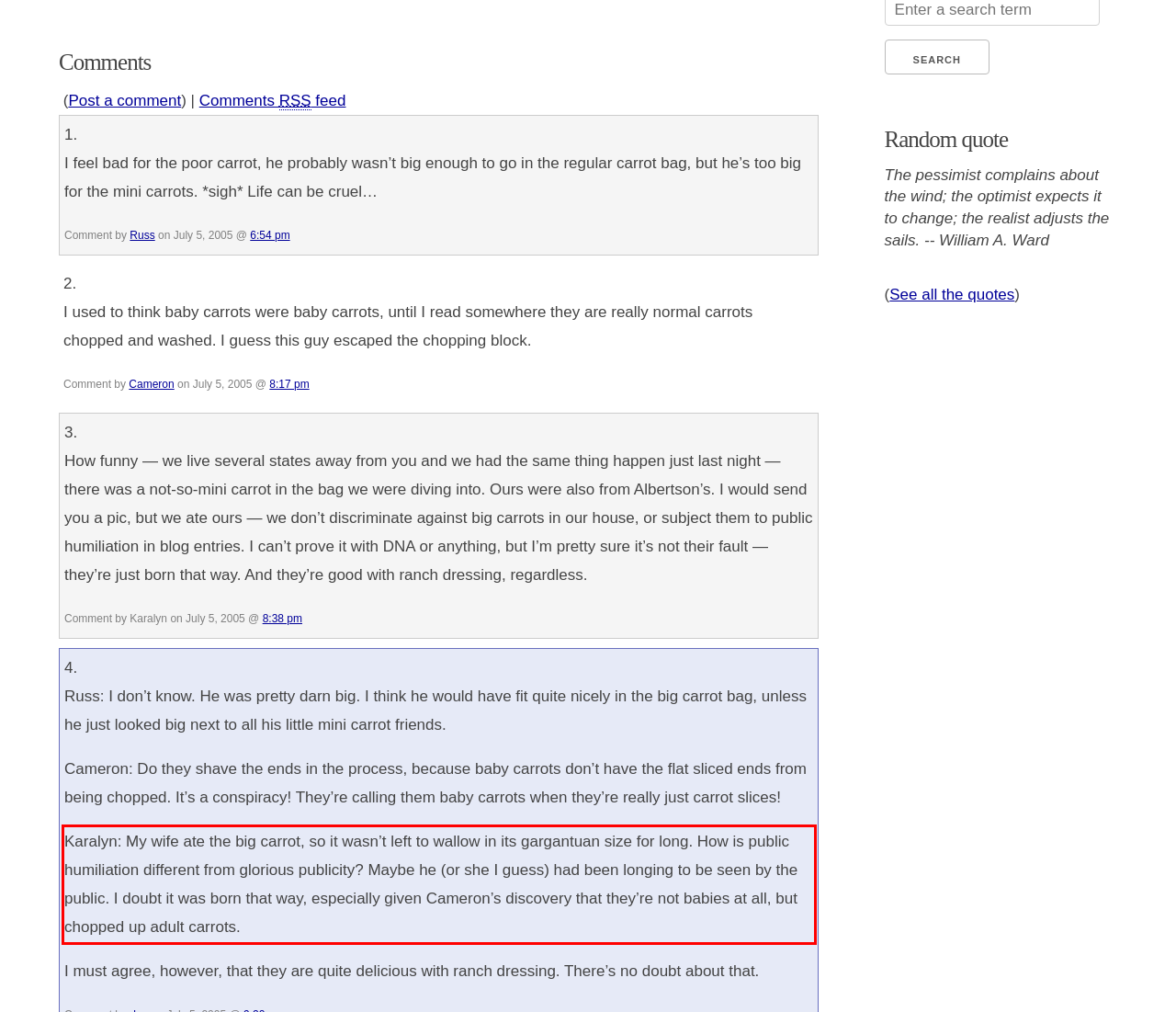Analyze the webpage screenshot and use OCR to recognize the text content in the red bounding box.

Karalyn: My wife ate the big carrot, so it wasn’t left to wallow in its gargantuan size for long. How is public humiliation different from glorious publicity? Maybe he (or she I guess) had been longing to be seen by the public. I doubt it was born that way, especially given Cameron’s discovery that they’re not babies at all, but chopped up adult carrots.